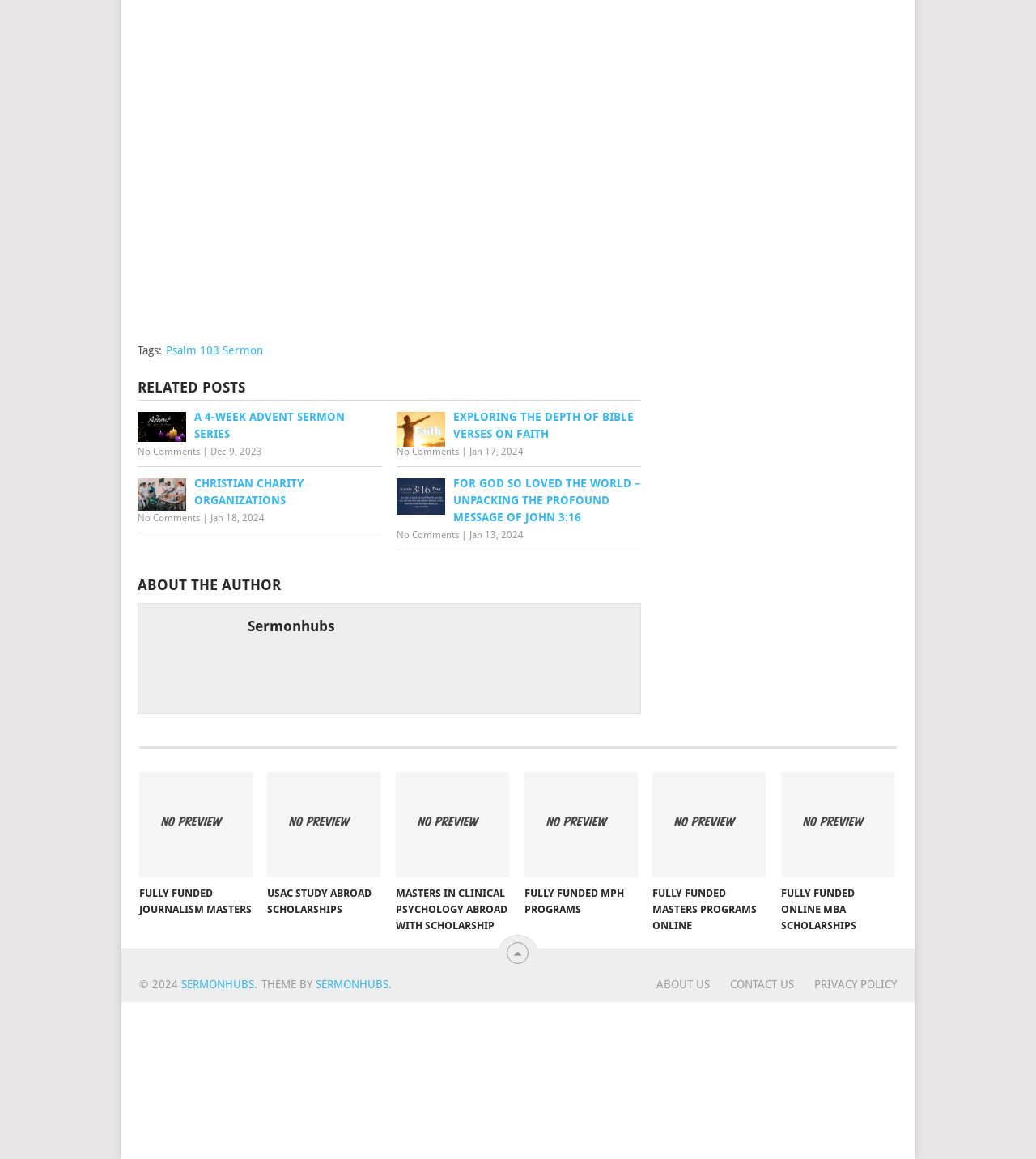Show the bounding box coordinates of the element that should be clicked to complete the task: "Learn about 'Sermonhubs'".

[0.239, 0.532, 0.323, 0.549]